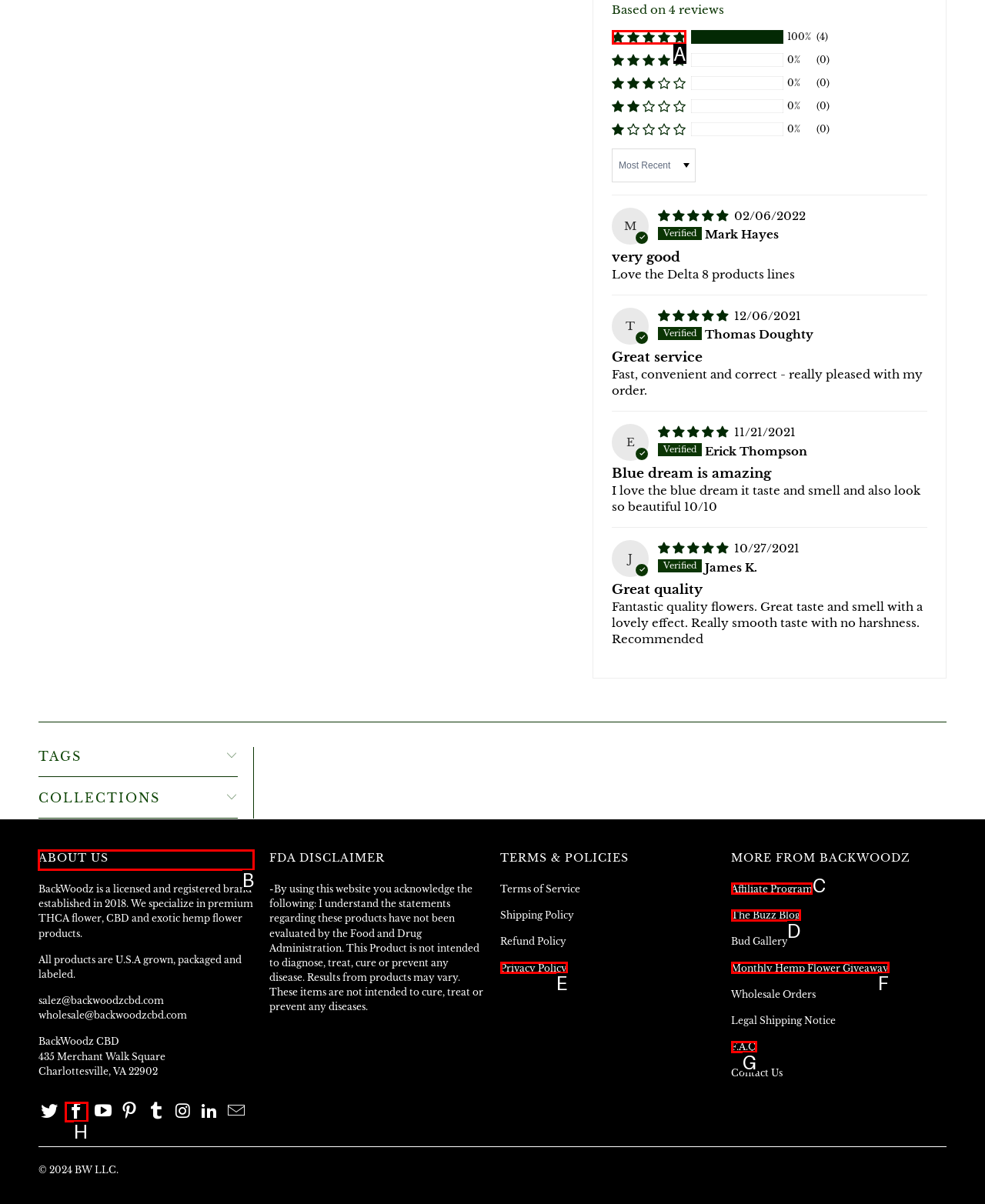Identify the letter of the UI element needed to carry out the task: Read NEWS & INSIGHTS
Reply with the letter of the chosen option.

None